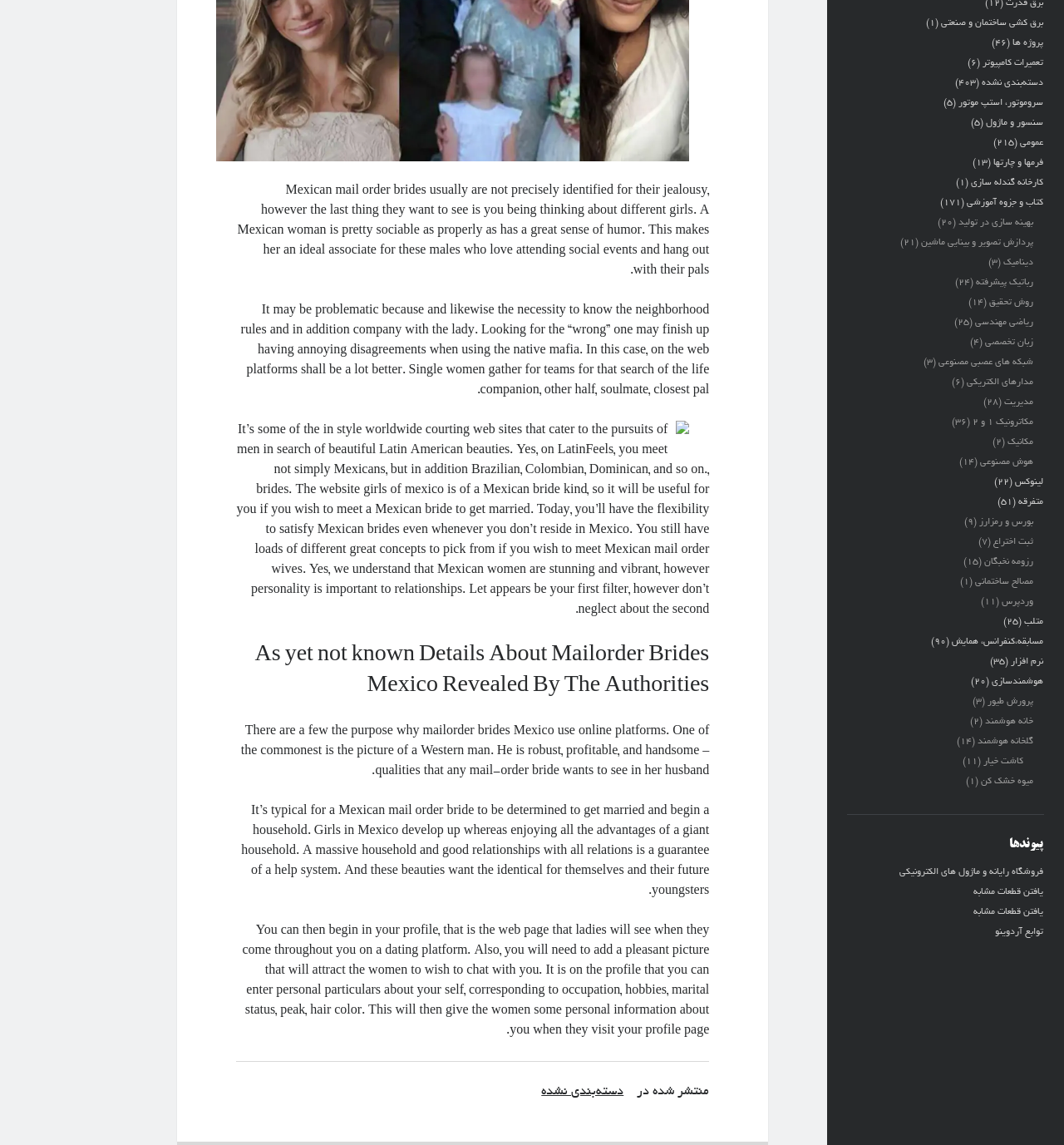Given the description "بهینه سازی در تولید", determine the bounding box of the corresponding UI element.

[0.901, 0.19, 0.971, 0.199]